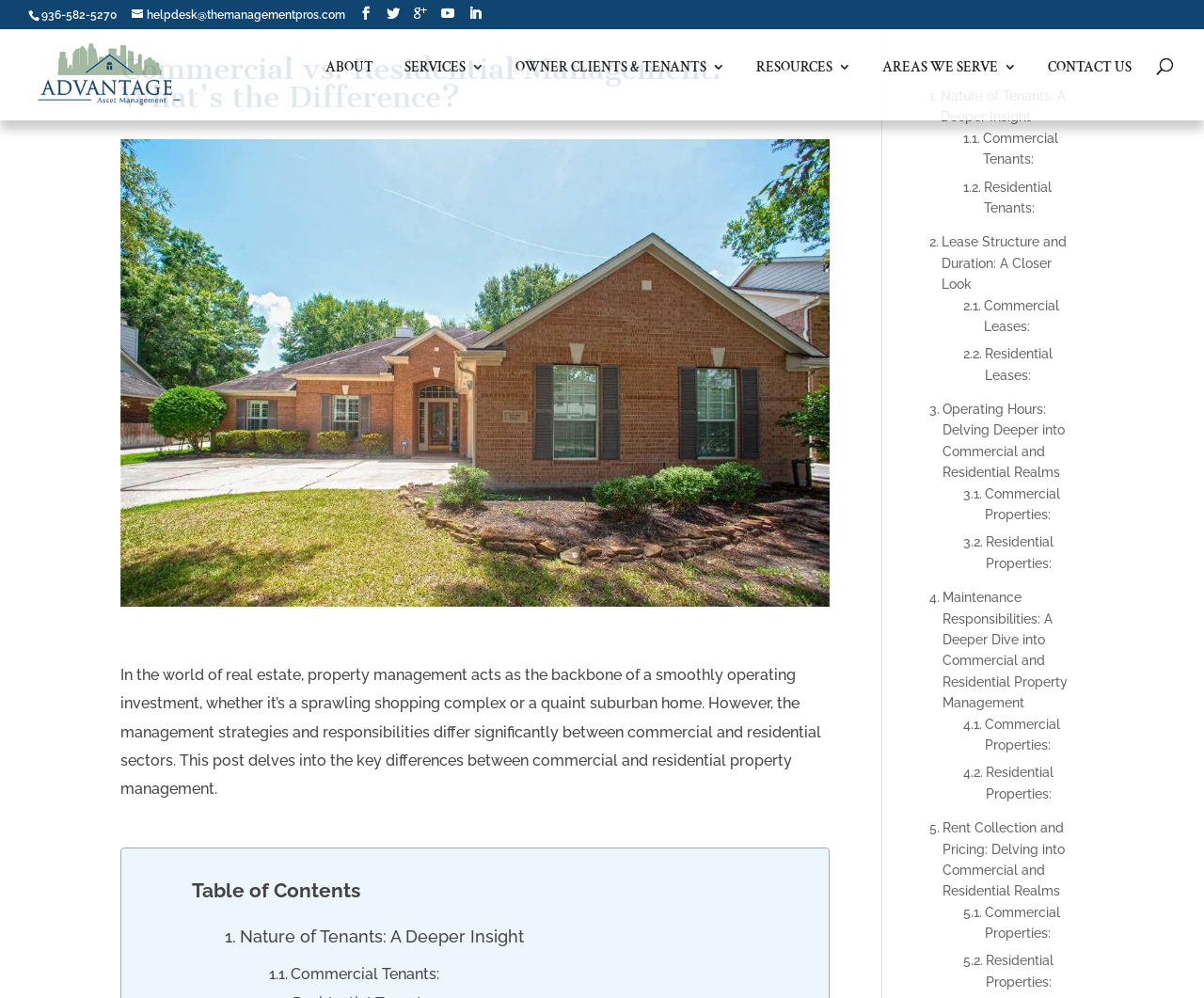Provide an in-depth caption for the contents of the webpage.

This webpage is about the differences between commercial and residential property management. At the top, there is a header section with the company's logo, "Advantage Asset Management", and a navigation menu with links to "ABOUT", "SERVICES", "OWNER CLIENTS & TENANTS", "RESOURCES", "AREAS WE SERVE", and "CONTACT US". Below the header, there is a search box.

The main content of the page is divided into two sections. The first section has a heading "Commercial vs. Residential Management: What’s the Difference?" and a brief introduction to the topic of property management. The introduction explains that property management is crucial for real estate investments, but the strategies and responsibilities differ between commercial and residential sectors.

The second section is a long article that delves into the key differences between commercial and residential property management. The article is divided into several subsections, each with a link to a specific topic, such as "Nature of Tenants", "Lease Structure and Duration", "Operating Hours", "Maintenance Responsibilities", and "Rent Collection and Pricing". Each subsection has a brief summary and links to more detailed information about commercial and residential properties.

On the right side of the article, there is a table of contents with links to each subsection, allowing users to quickly navigate to a specific topic. At the bottom of the page, there are additional links to related topics, including commercial and residential tenants, leases, operating hours, maintenance responsibilities, and rent collection and pricing.